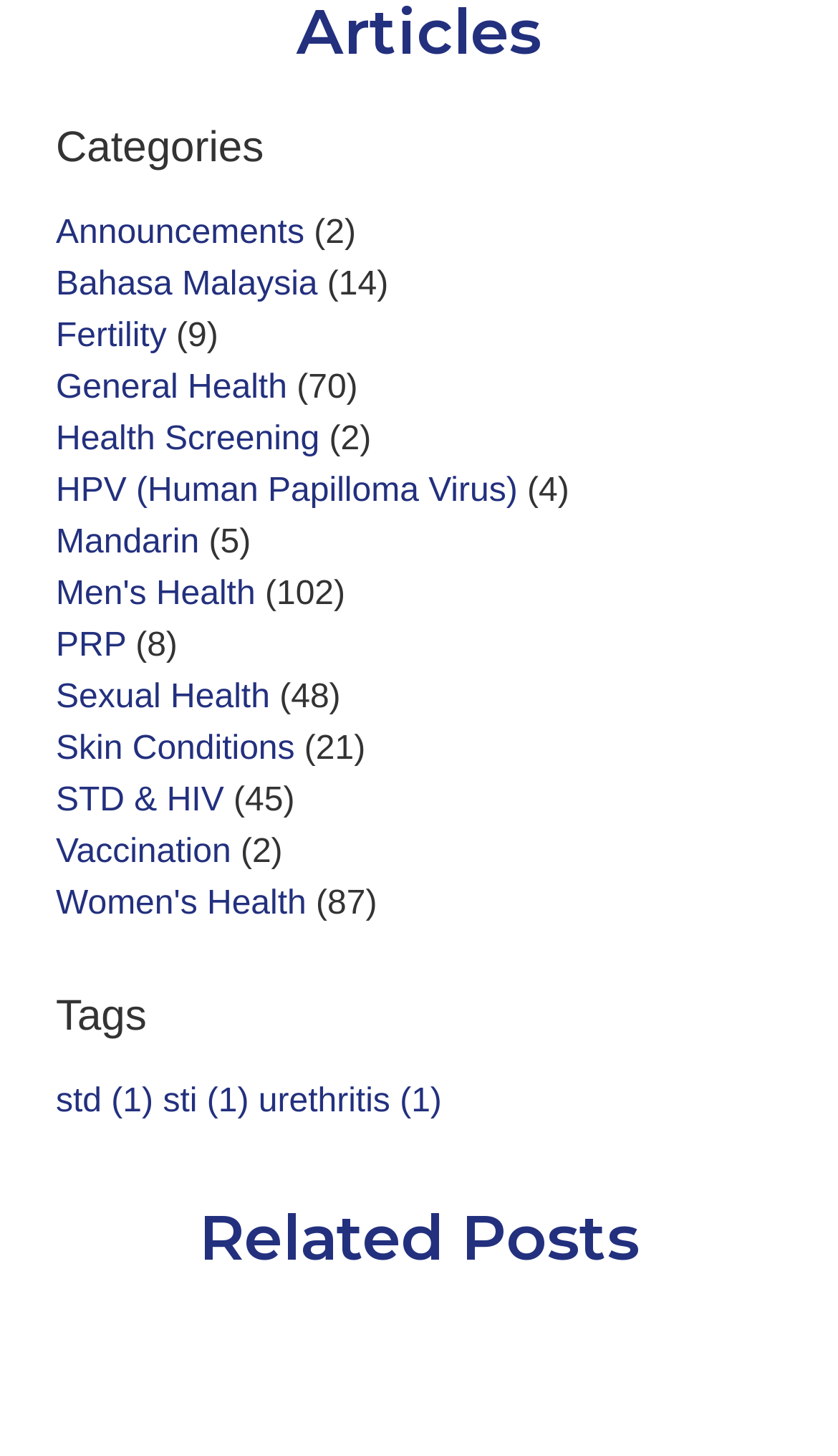Review the image closely and give a comprehensive answer to the question: How many categories are listed?

I counted the number of links under the 'Categories' heading, and there are 14 links, each representing a category.